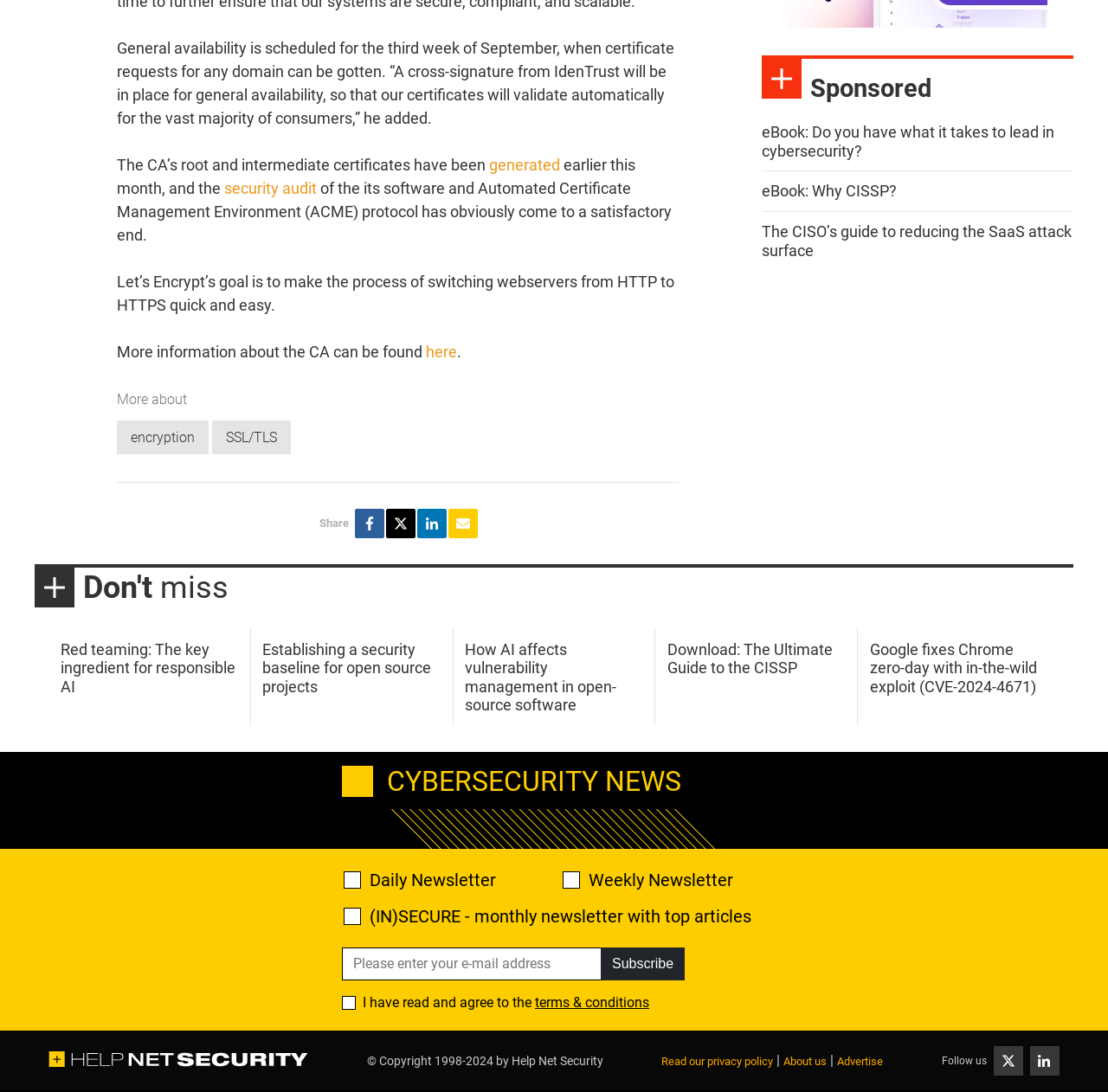Determine the bounding box coordinates of the UI element described below. Use the format (top-left x, top-left y, bottom-right x, bottom-right y) with floating point numbers between 0 and 1: terms & conditions

[0.483, 0.91, 0.586, 0.926]